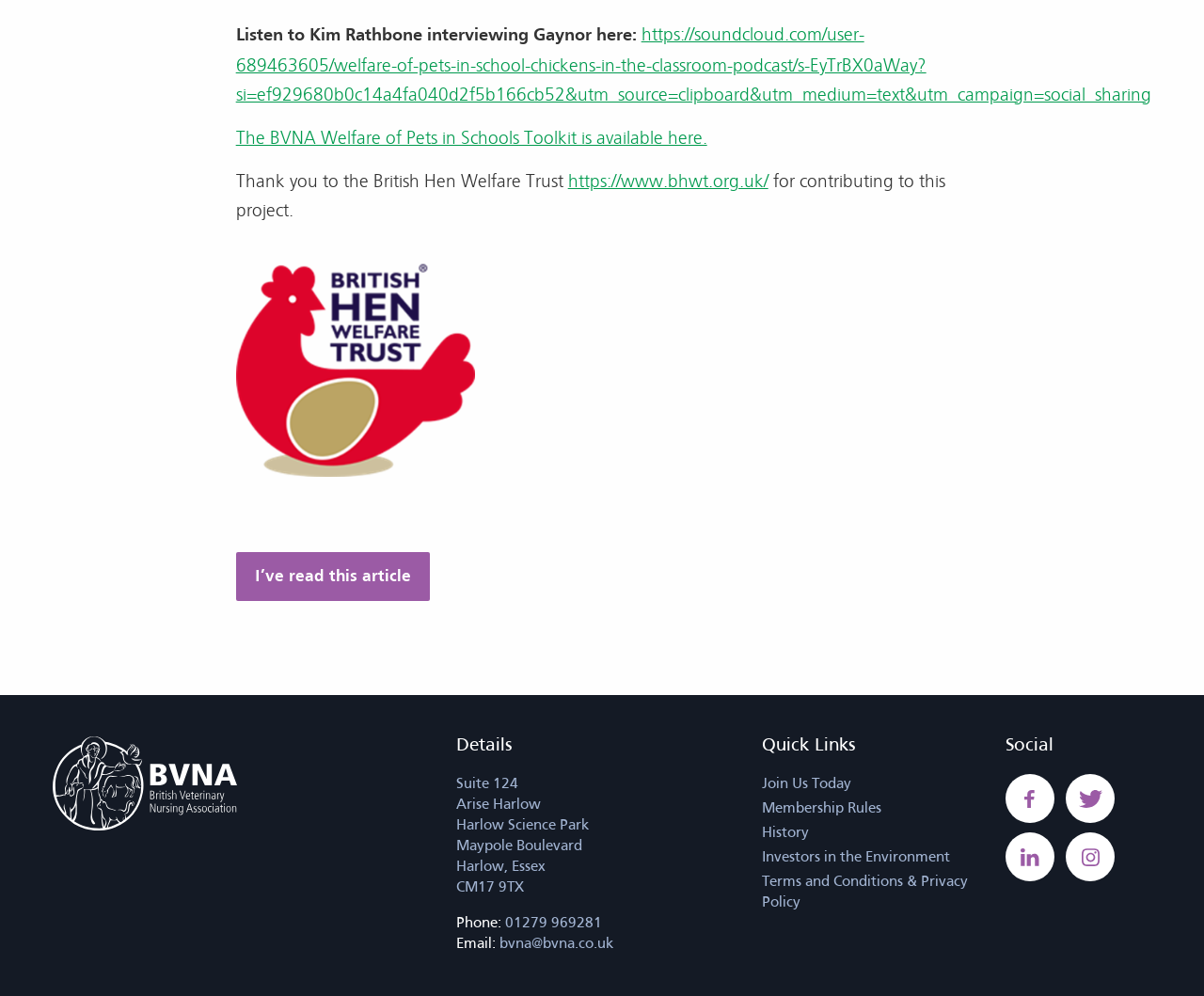What is the topic of the podcast?
Based on the image, provide your answer in one word or phrase.

Welfare of pets in schools